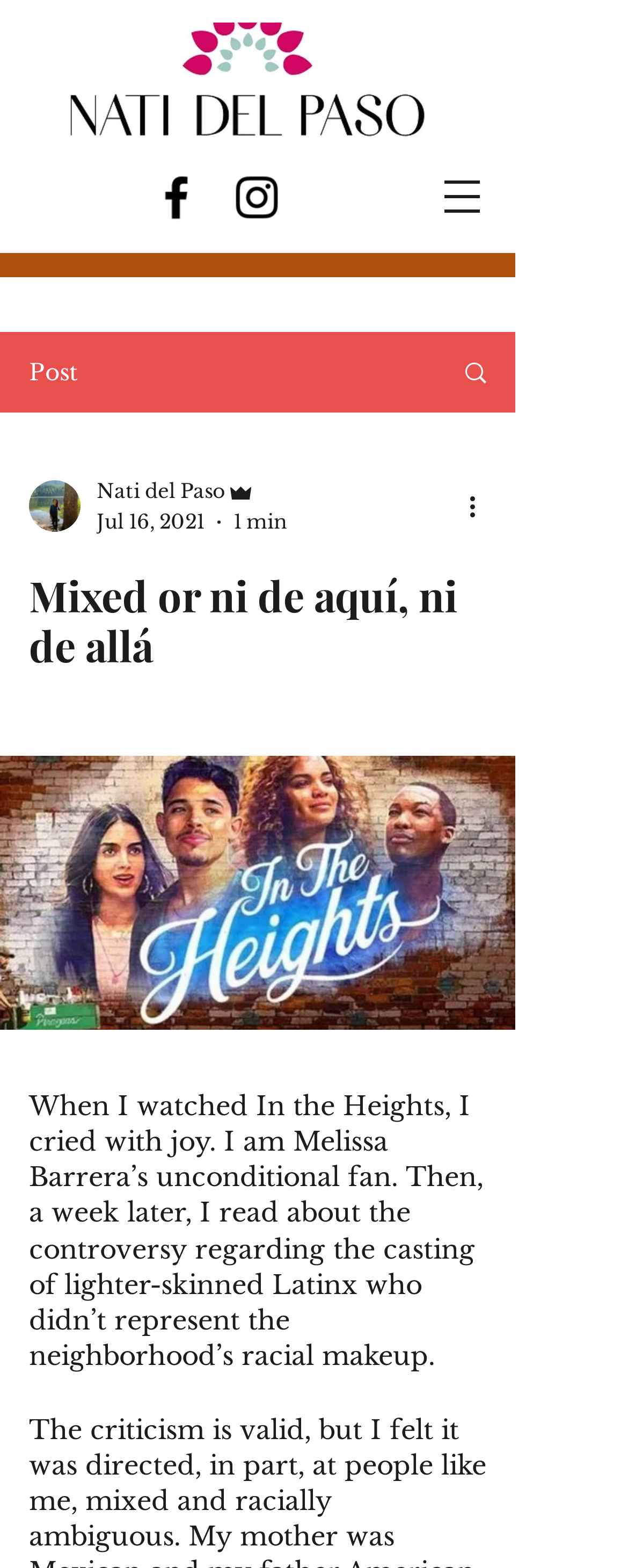What is the author's role?
Offer a detailed and full explanation in response to the question.

I found the author's role by looking at the section below the writer's picture, where I saw the text 'Nati del Paso' and 'Admin'. This indicates that the author's role is Admin.